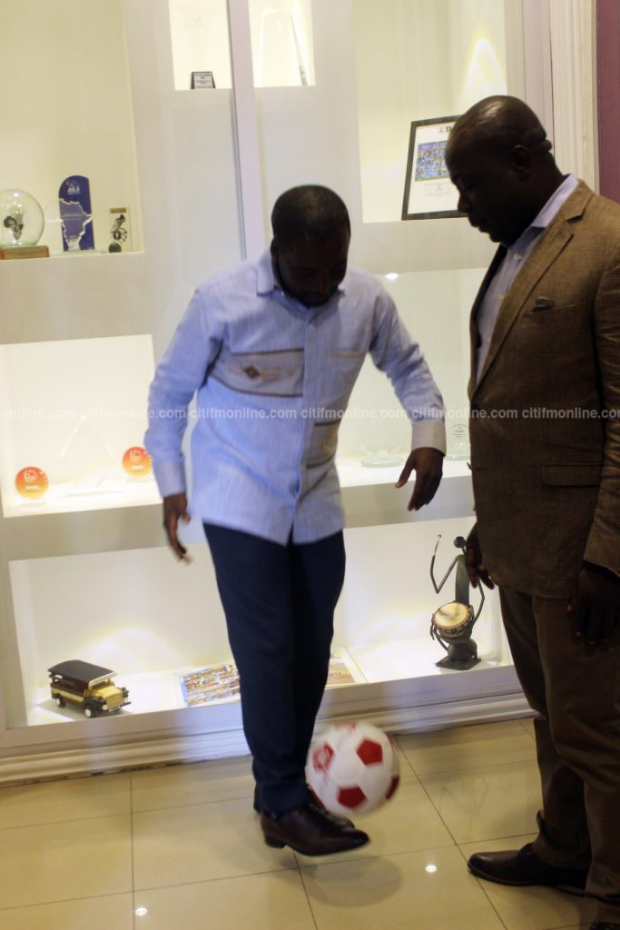Explain the contents of the image with as much detail as possible.

In this engaging scene, two men are captured in a lively moment, with one demonstrating his skill in juggling a football. The player, who is wearing a light blue shirt, appears focused as he balances the ball on his foot, showcasing his agility and enthusiasm for the game. The other man, dressed in a smart brown suit, observes with interest, perhaps appreciating the display or discussing the context of their interaction. Behind them is an elegant display case filled with trophies and memorabilia, which hints at the significance of their gathering related to sports, particularly in connection with the Fantasy Premier League. This image reflects the excitement and community spirit surrounding football, especially as preparations for the Premier League season are underway.